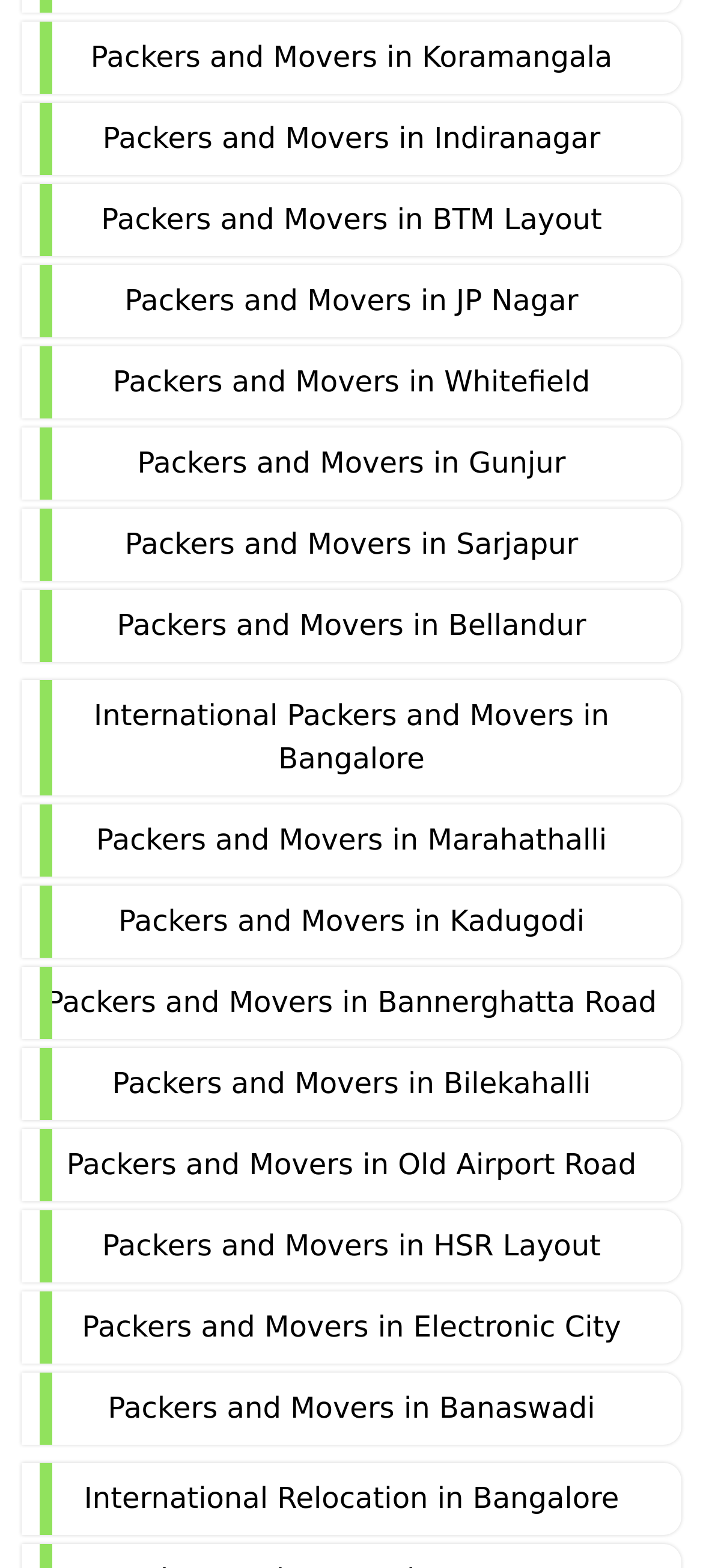What is the last location listed for Packers and Movers?
Respond to the question with a single word or phrase according to the image.

Electronic City